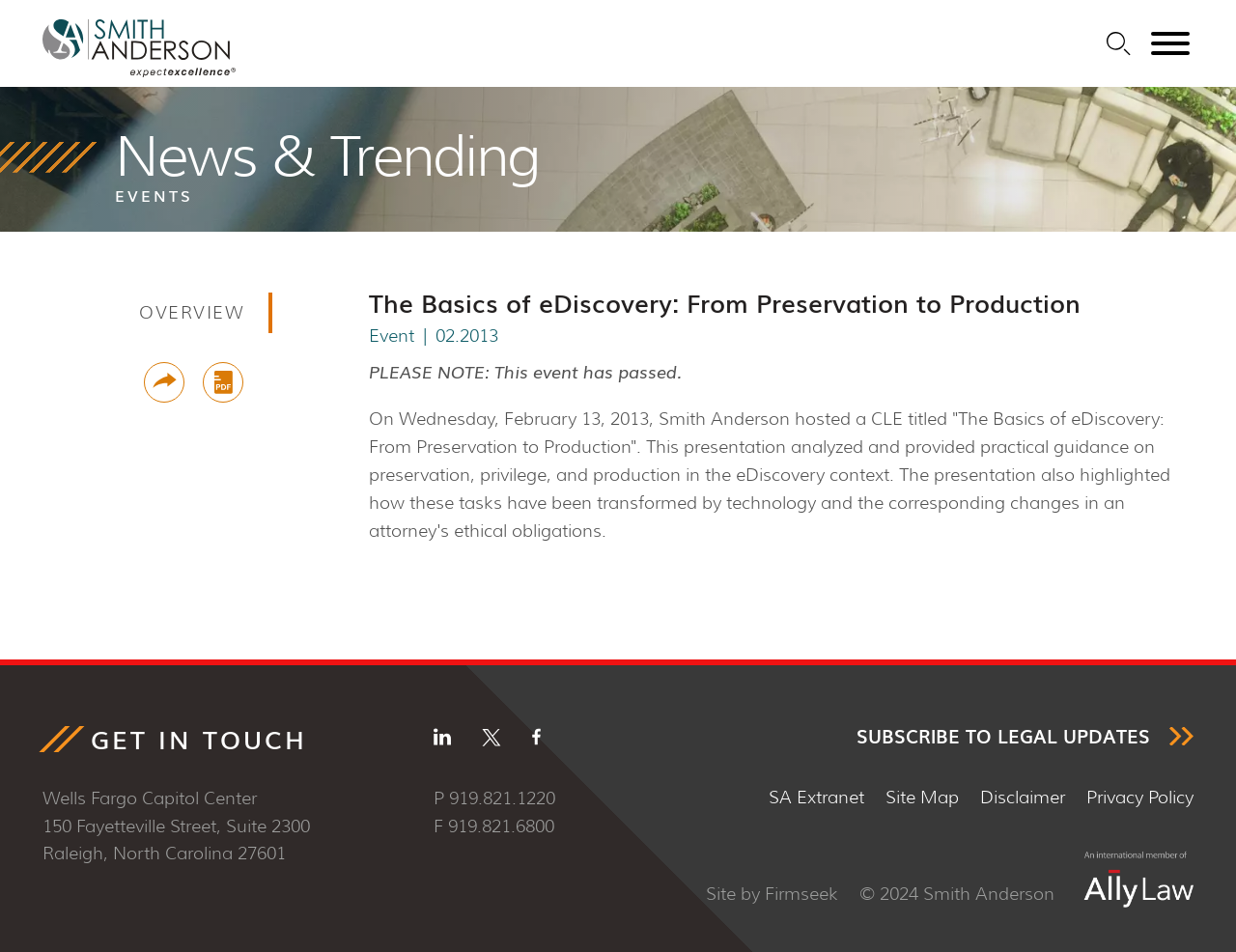How many social media links are there?
Identify the answer in the screenshot and reply with a single word or phrase.

3